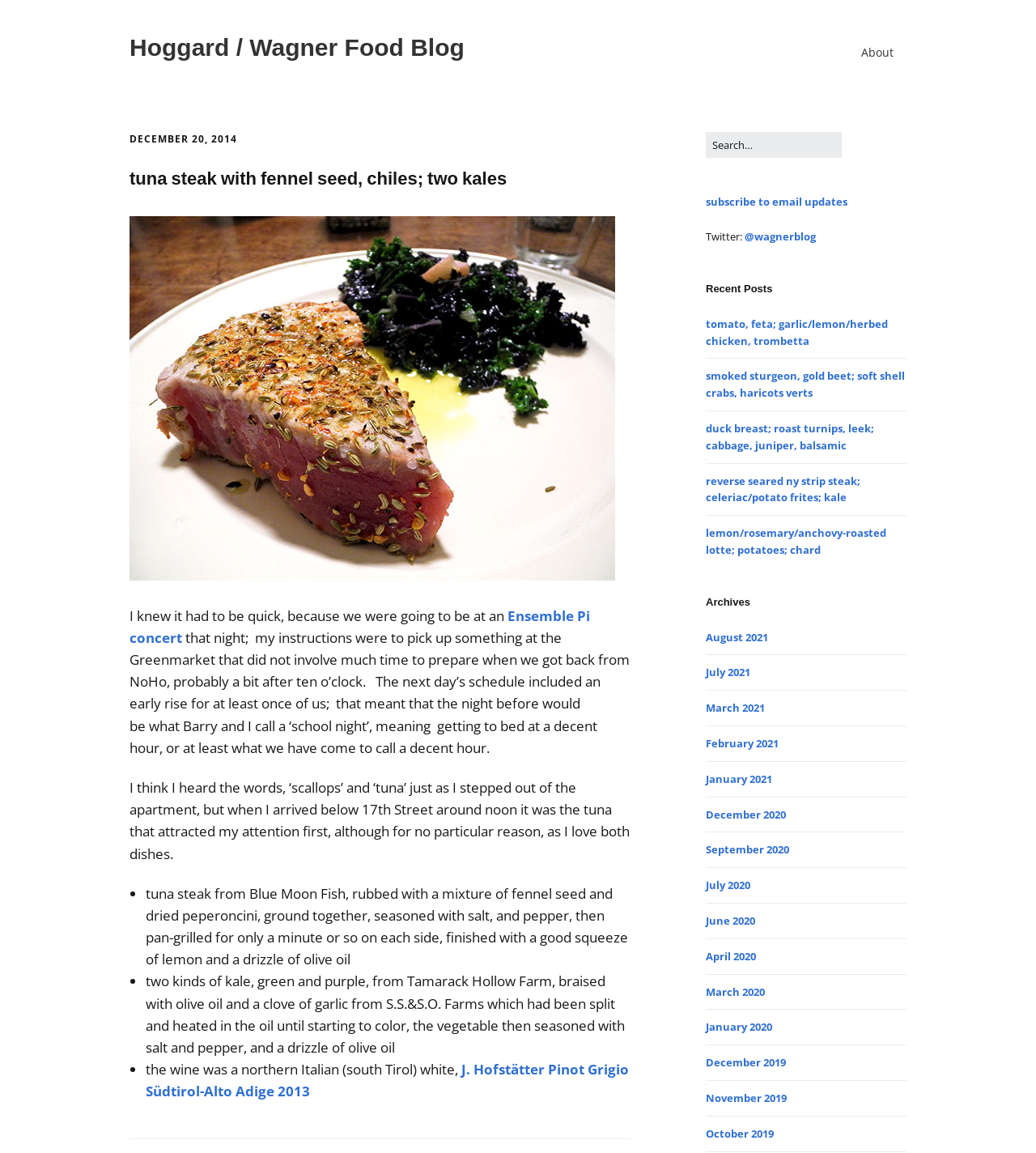What type of fish did the author buy?
Give a detailed and exhaustive answer to the question.

The author mentions that they bought tuna steak from Blue Moon Fish, which indicates that the type of fish they purchased is tuna.